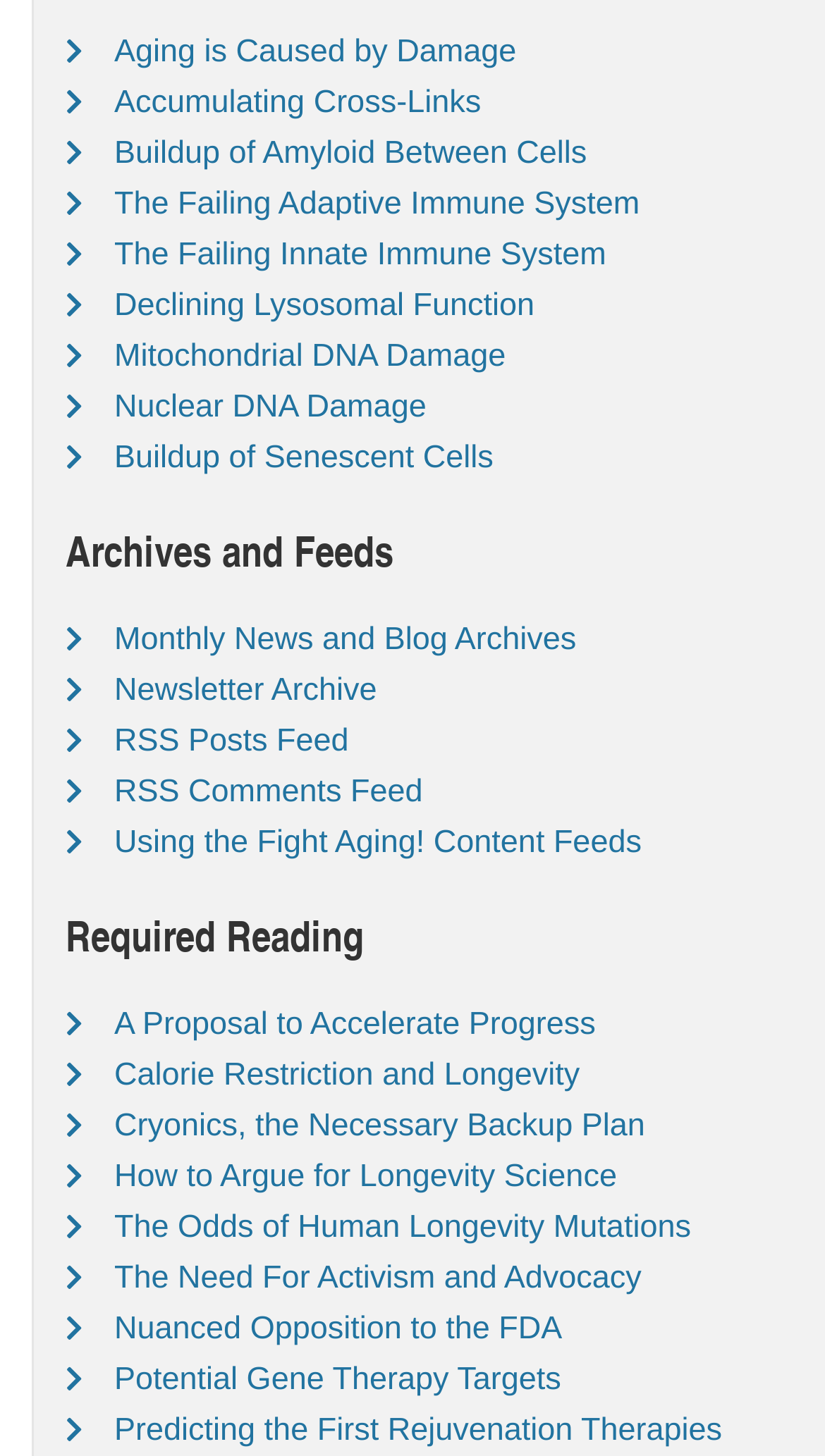From the webpage screenshot, predict the bounding box of the UI element that matches this description: "Accumulating Cross-Links".

[0.138, 0.058, 0.583, 0.083]